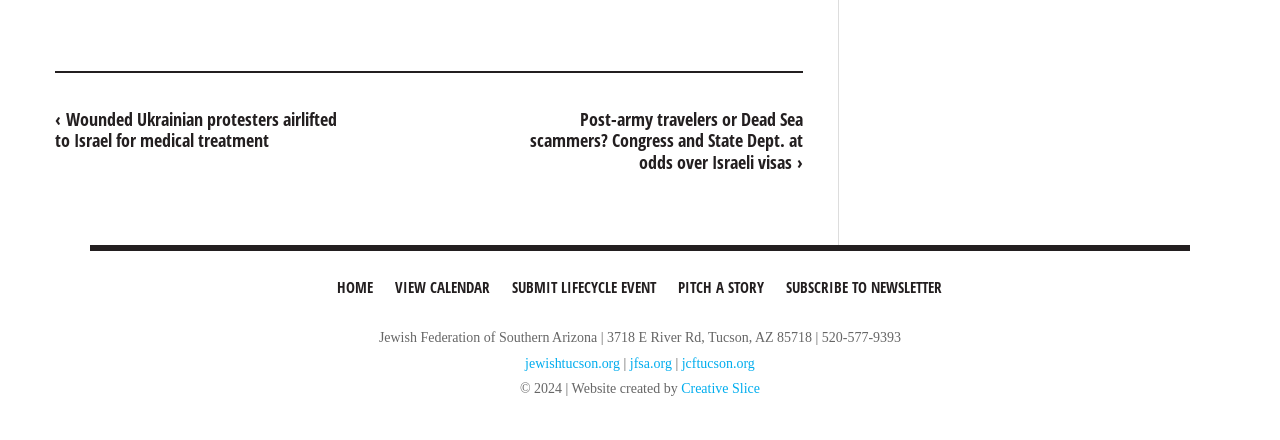Please determine the bounding box coordinates of the clickable area required to carry out the following instruction: "Go to the 'HOME' page". The coordinates must be four float numbers between 0 and 1, represented as [left, top, right, bottom].

[0.257, 0.606, 0.299, 0.705]